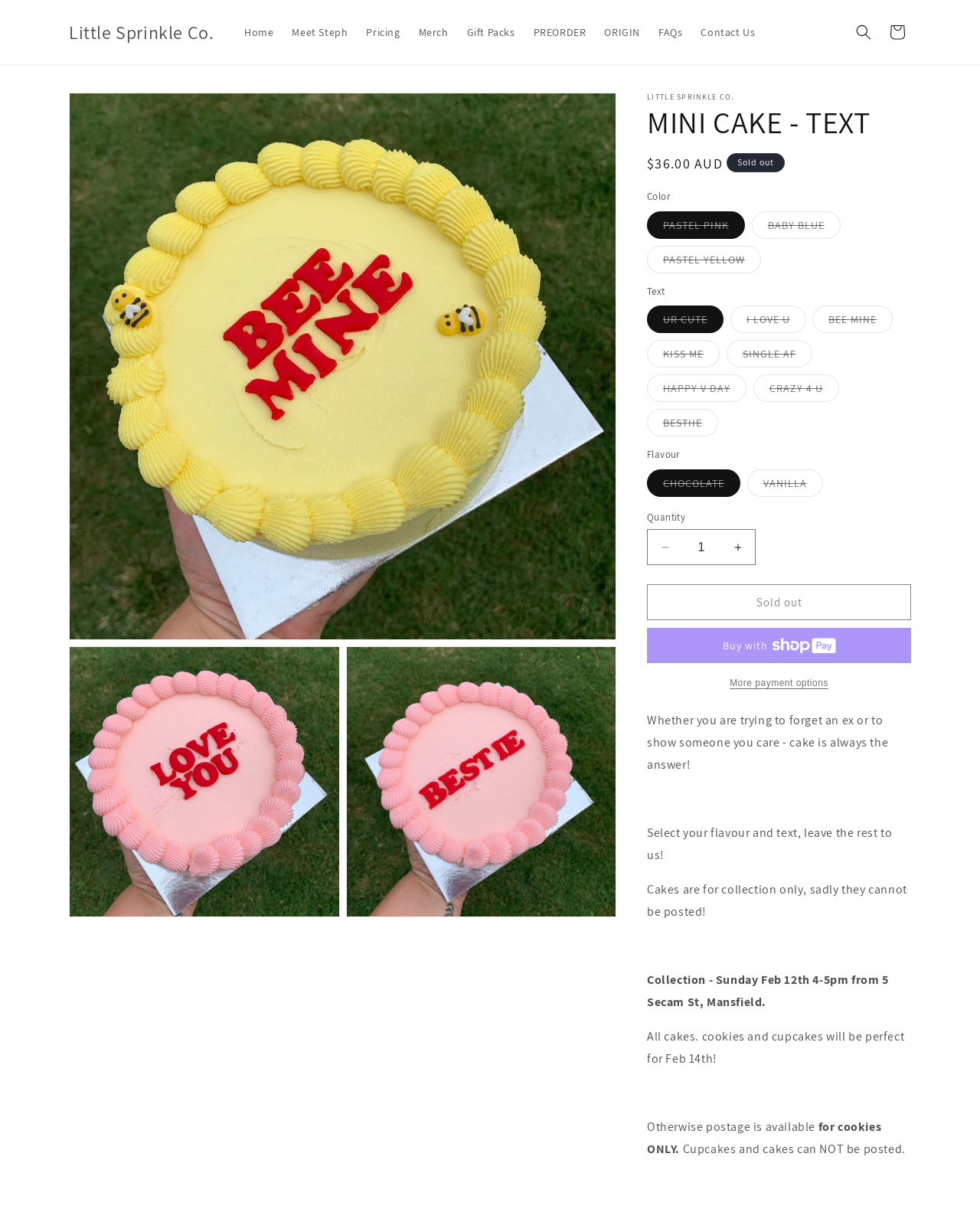Please identify the bounding box coordinates of where to click in order to follow the instruction: "Click the 'Search' button".

[0.864, 0.013, 0.898, 0.041]